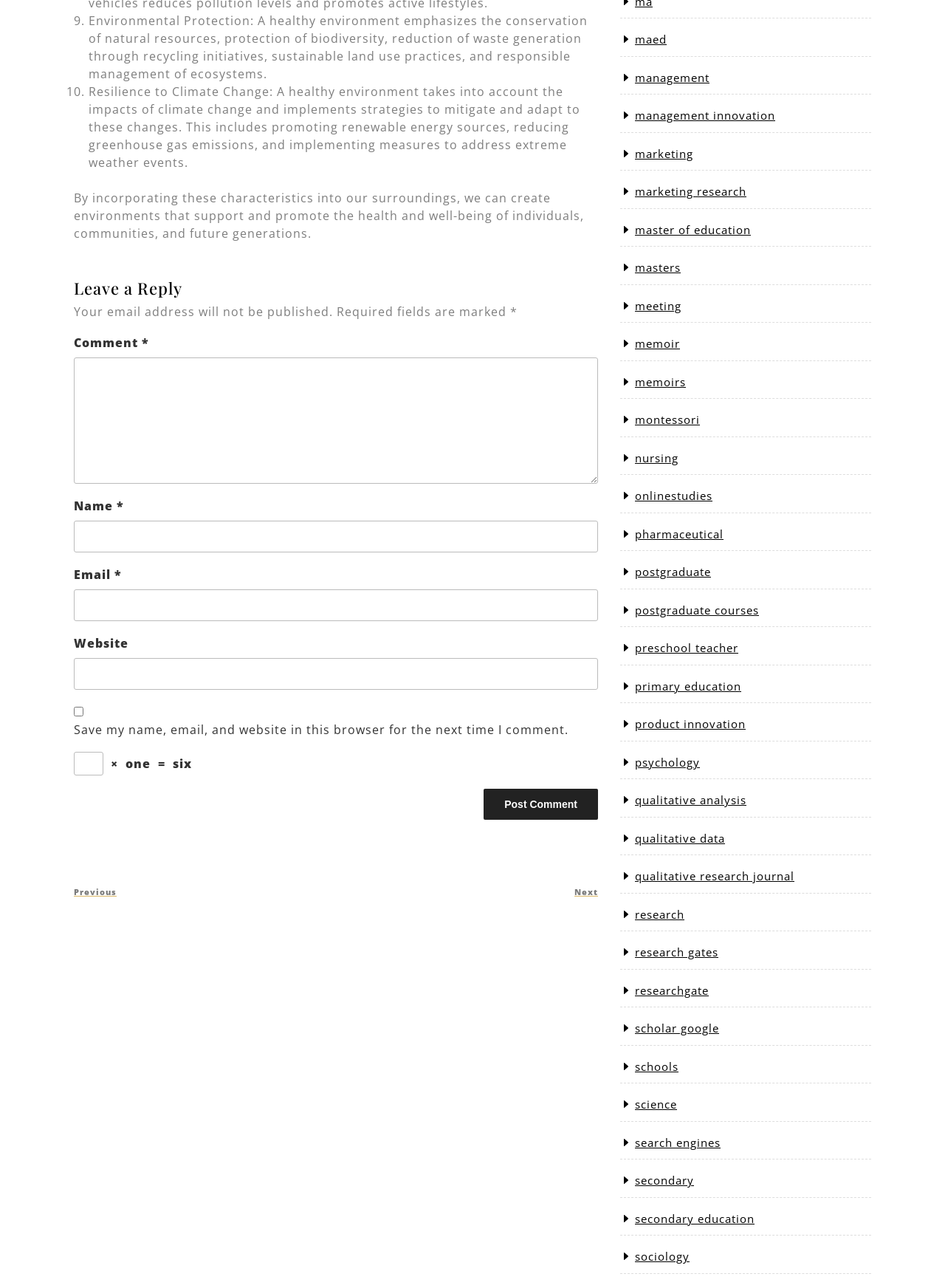Please provide a brief answer to the question using only one word or phrase: 
What is the link 'Posts' used for?

Post navigation